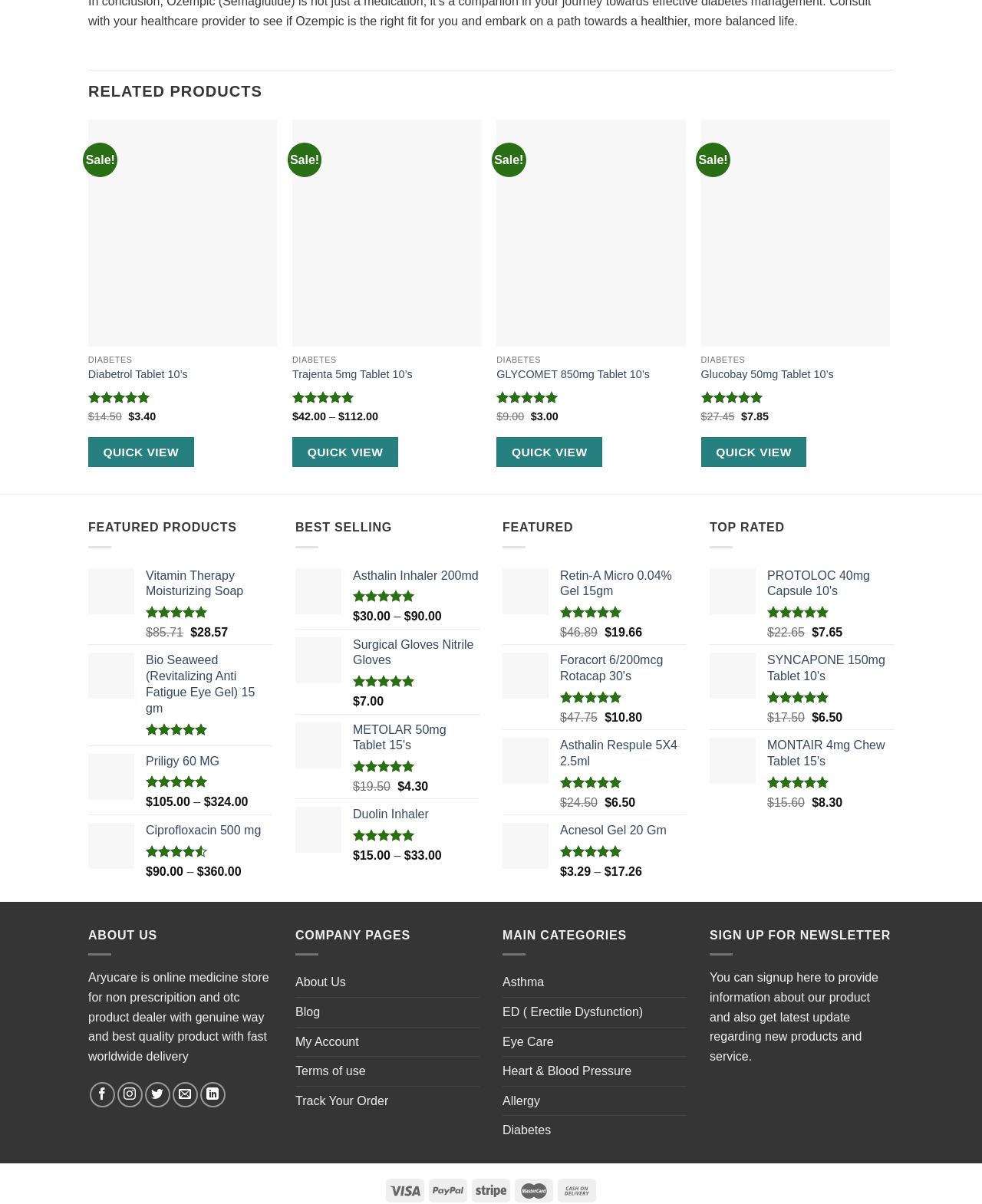Using the webpage screenshot and the element description Diabetrol Tablet 10’s, determine the bounding box coordinates. Specify the coordinates in the format (top-left x, top-left y, bottom-right x, bottom-right y) with values ranging from 0 to 1.

[0.09, 0.305, 0.191, 0.317]